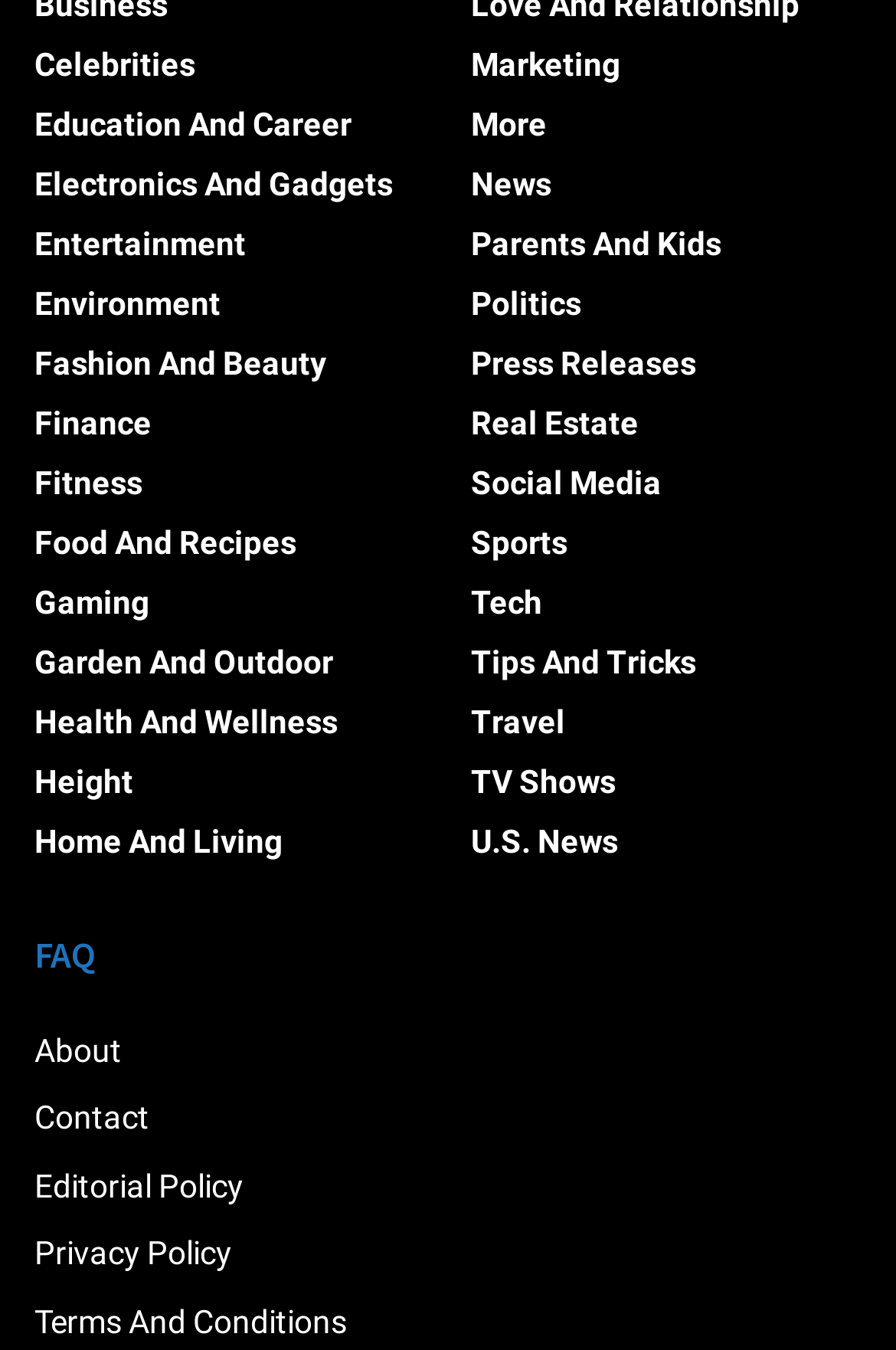What is the purpose of the 'About' link?
Please provide a full and detailed response to the question.

The 'About' link is likely to provide information about the webpage, its creators, or its purpose. It may contain details about the webpage's history, mission, or team members.